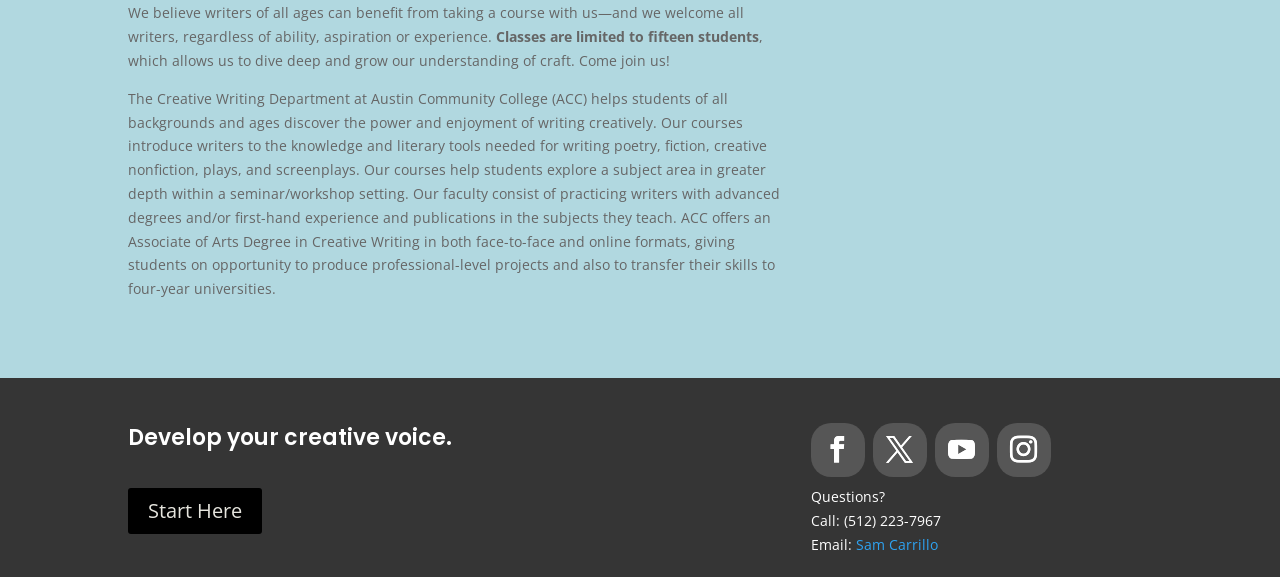How can you contact Sam Carrillo?
Please answer the question with as much detail as possible using the screenshot.

The answer can be found in the link element with the text 'Sam Carrillo', which is preceded by the StaticText element 'Email:'. This implies that you can contact Sam Carrillo through email.